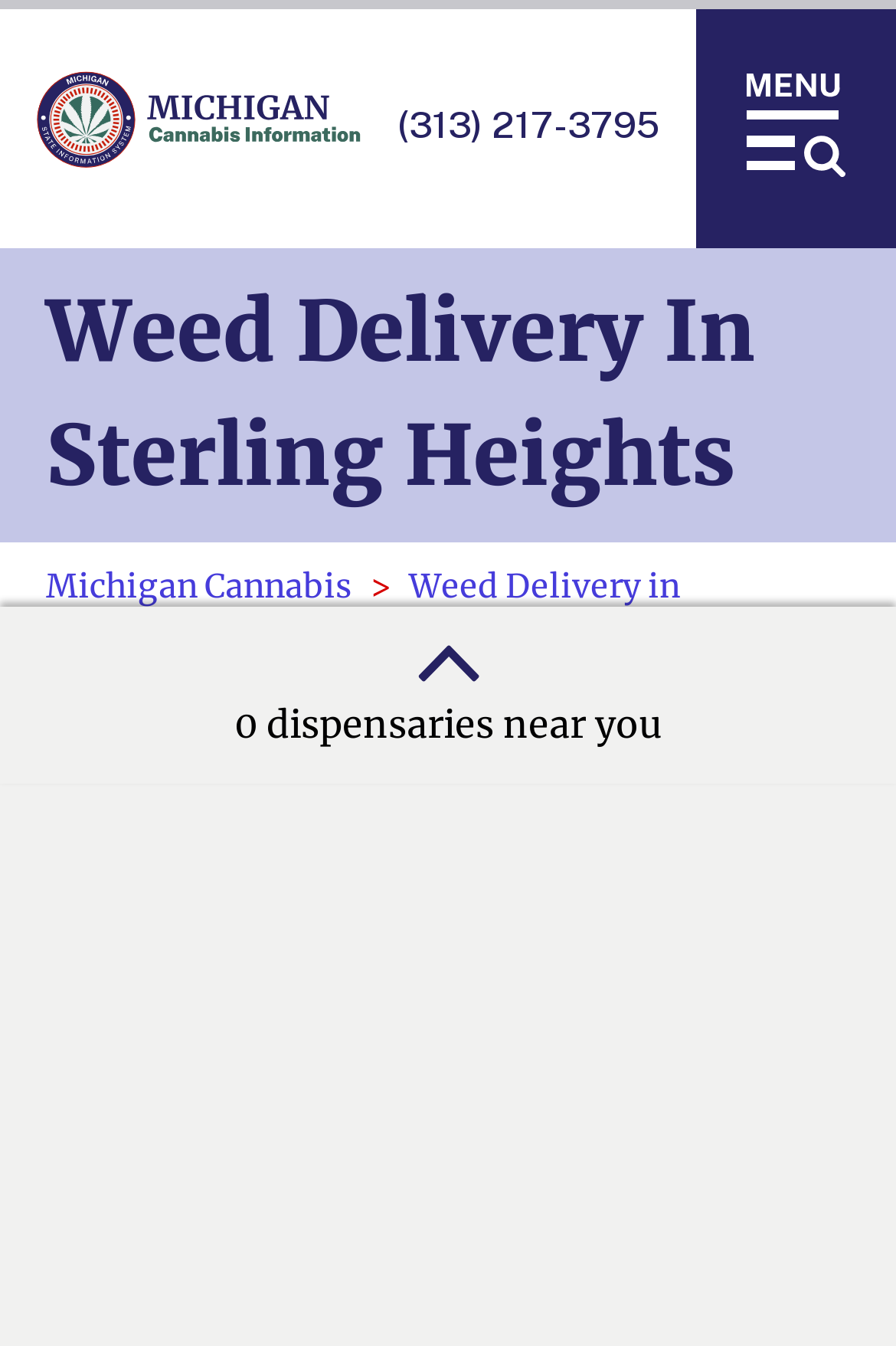Predict the bounding box for the UI component with the following description: "(313) 217-3795".

[0.444, 0.076, 0.777, 0.108]